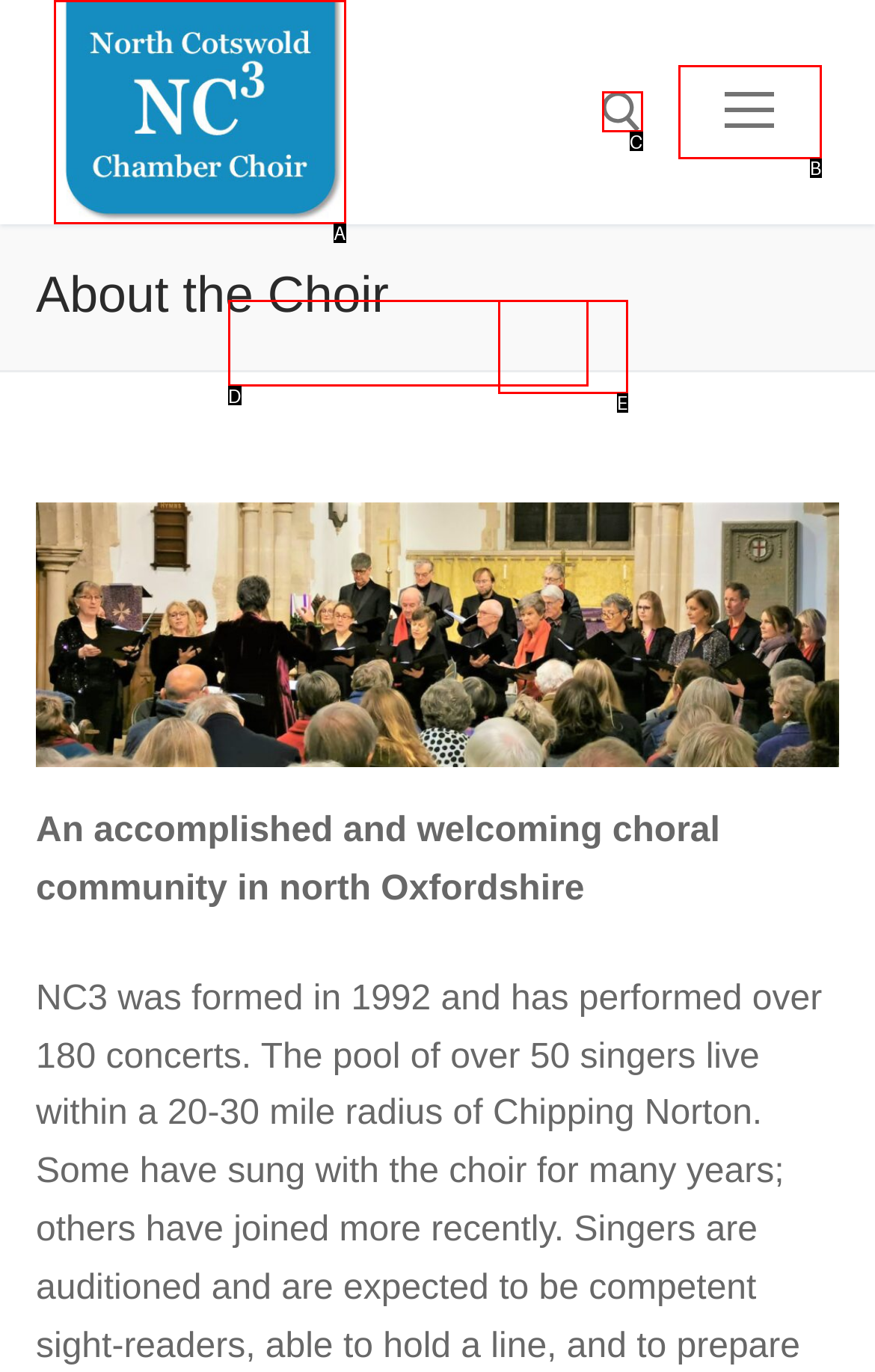Based on the given description: Menu, determine which HTML element is the best match. Respond with the letter of the chosen option.

B